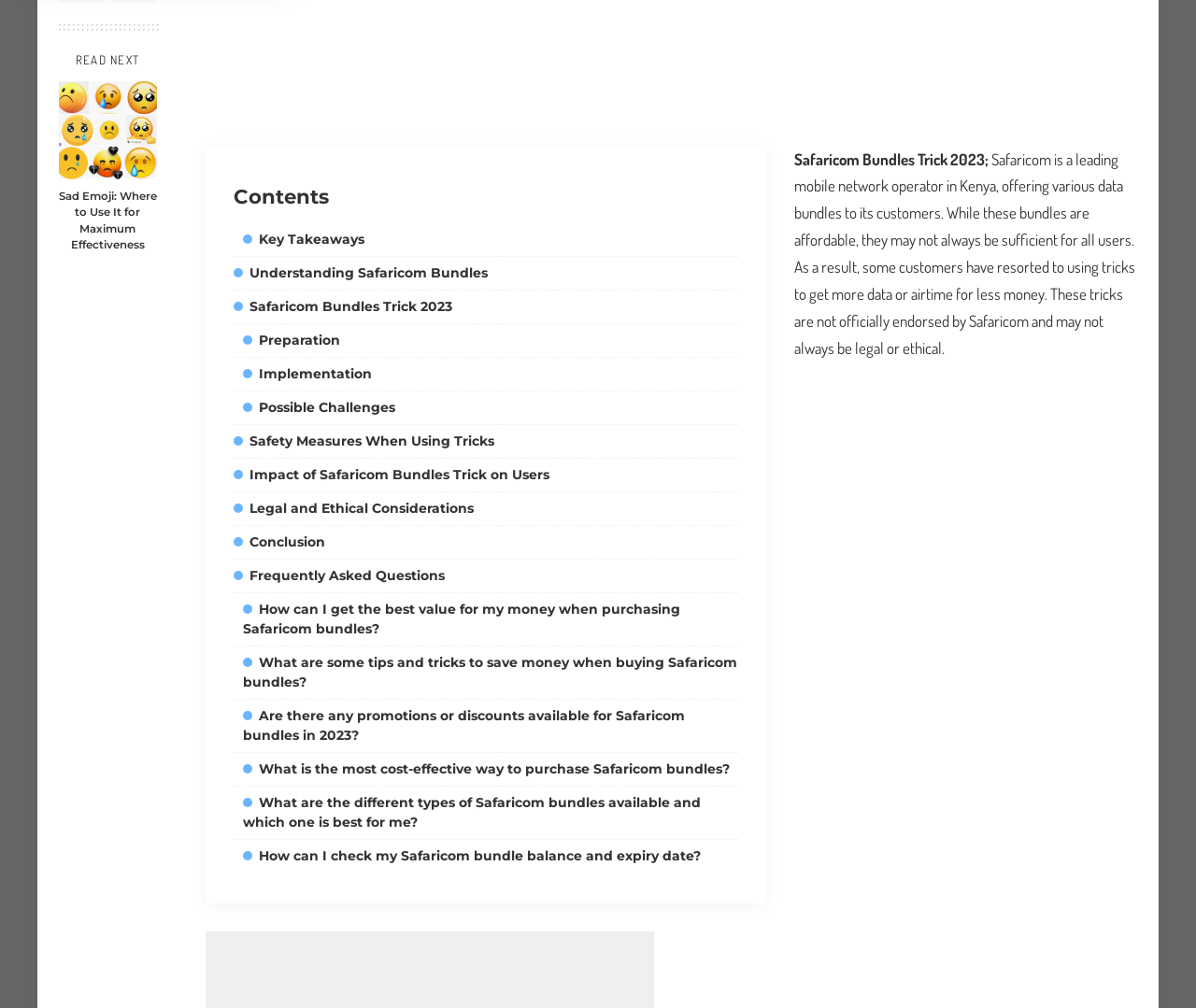Identify the bounding box coordinates of the section that should be clicked to achieve the task described: "Learn about Search Marketing".

None